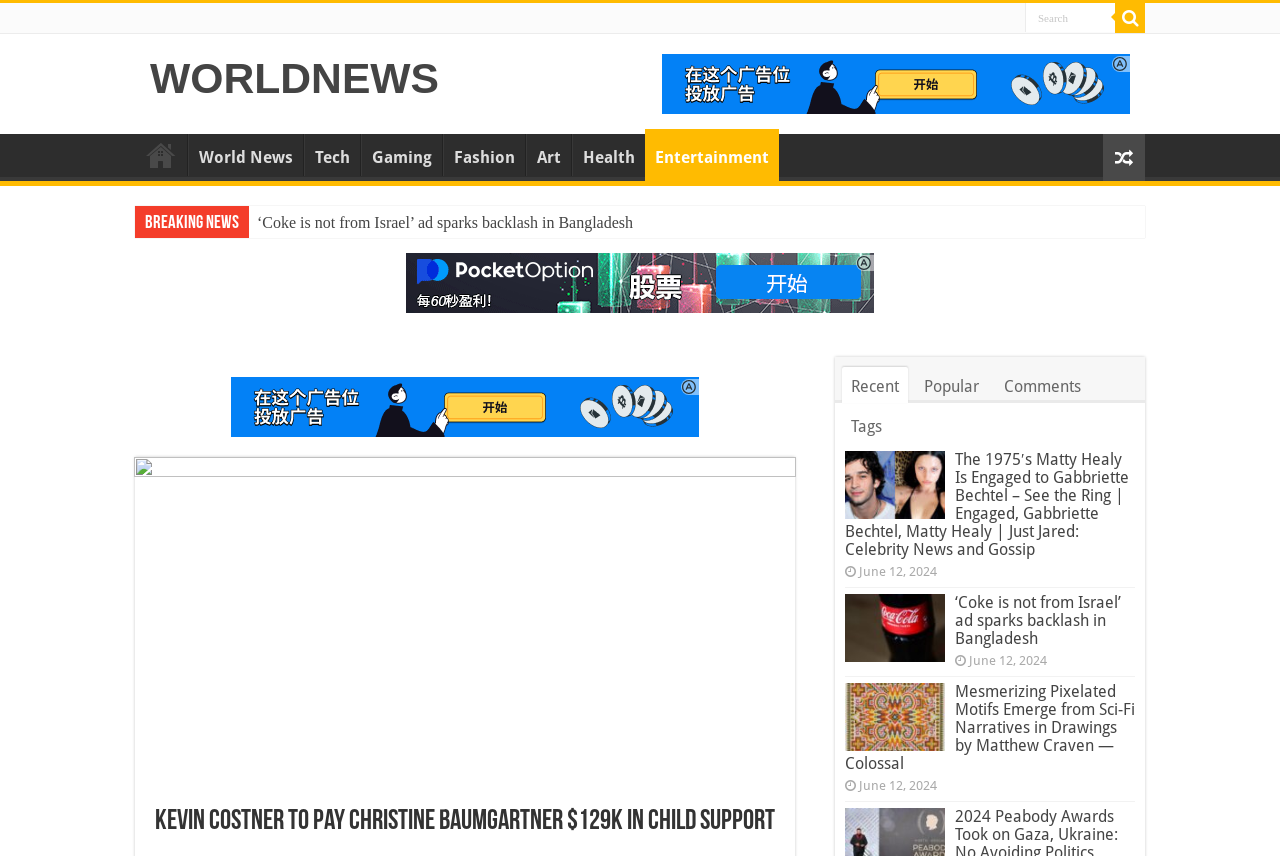Locate the UI element described by Tags in the provided webpage screenshot. Return the bounding box coordinates in the format (top-left x, top-left y, bottom-right x, bottom-right y), ensuring all values are between 0 and 1.

[0.658, 0.475, 0.696, 0.518]